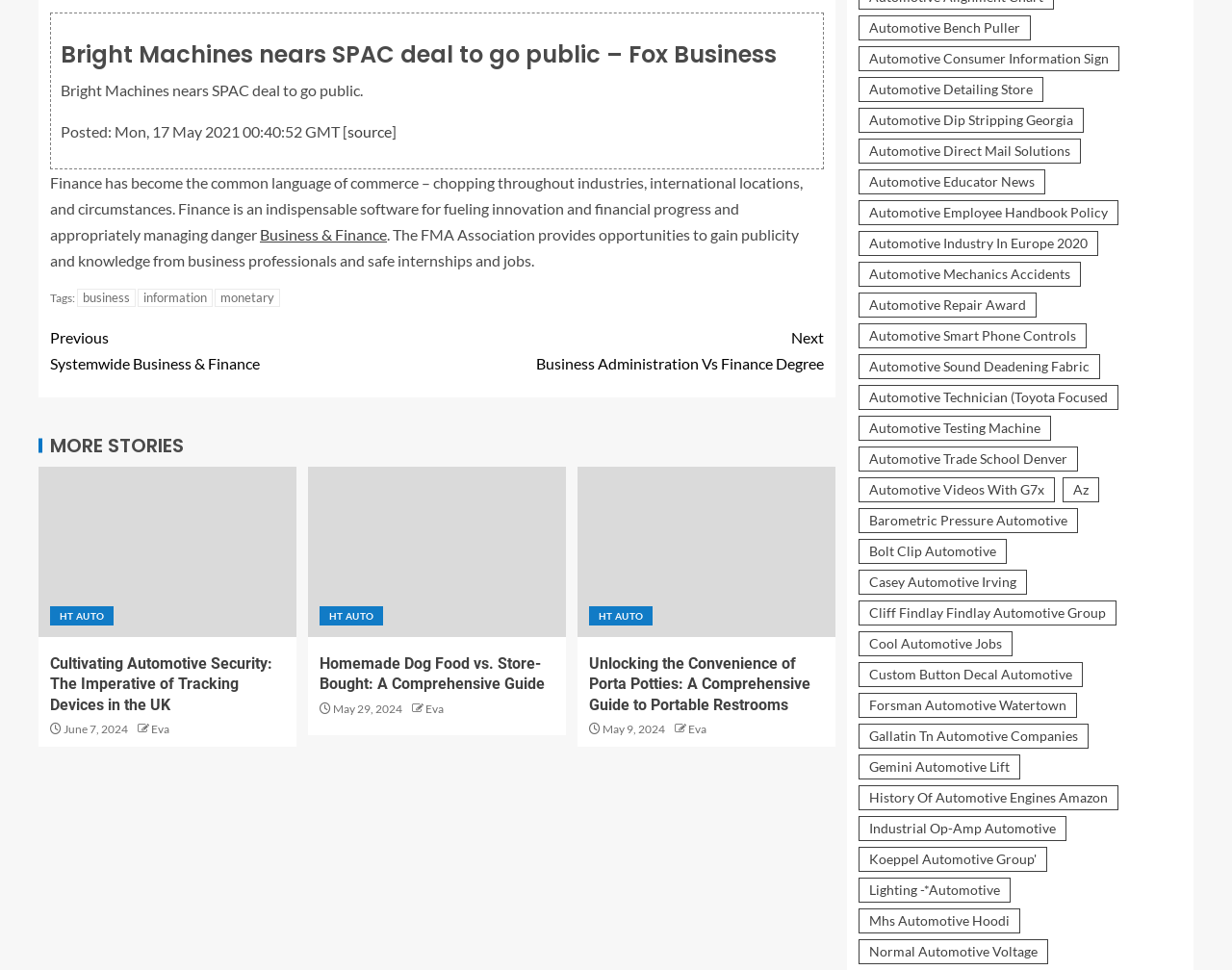Can you specify the bounding box coordinates of the area that needs to be clicked to fulfill the following instruction: "Explore 'Homemade Dog Food vs. Store-Bought: A Comprehensive Guide'"?

[0.259, 0.674, 0.45, 0.716]